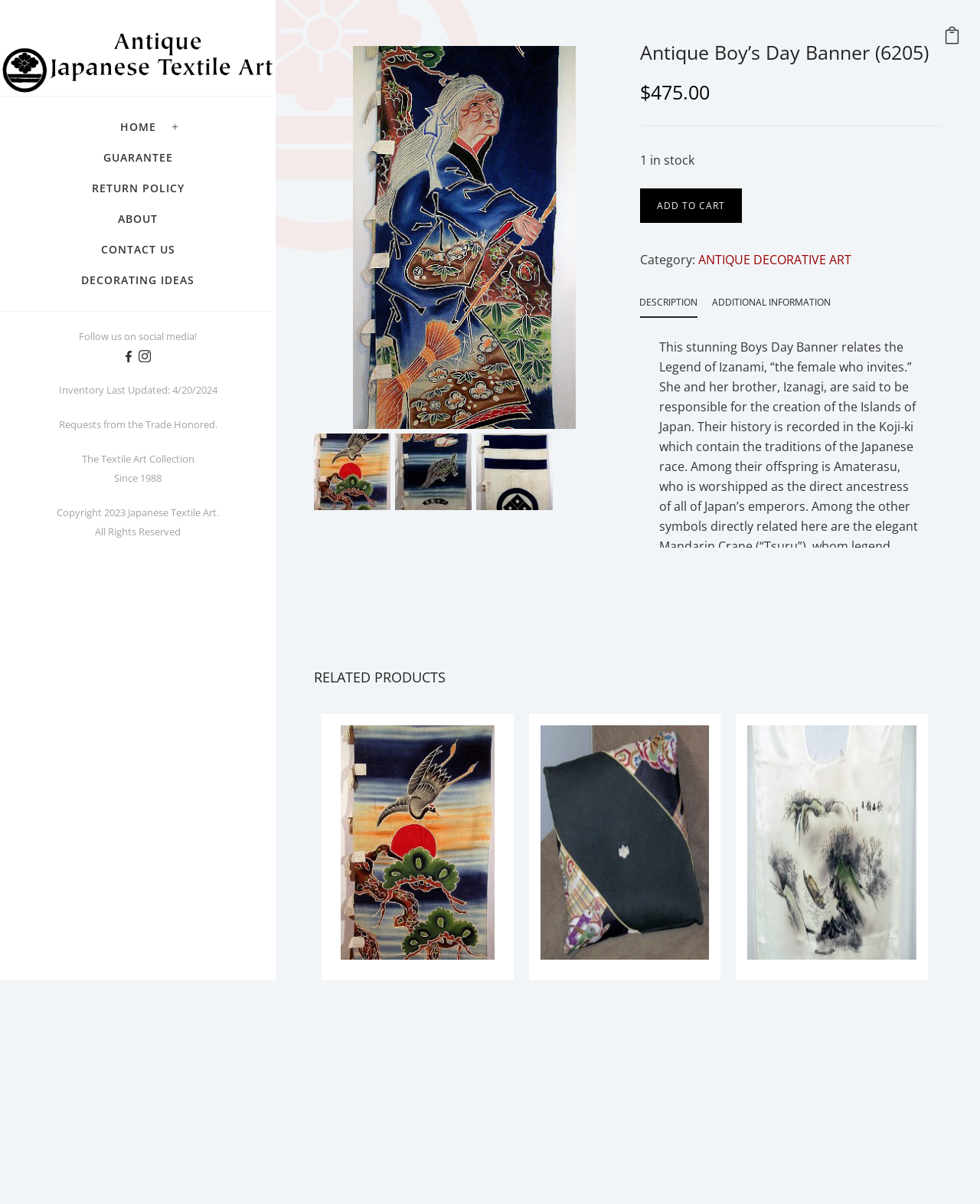What is the category of the product?
Please analyze the image and answer the question with as much detail as possible.

The category of the product can be found in the product information section, where it is listed as 'Category: ANTIQUE DECORATIVE ART'.